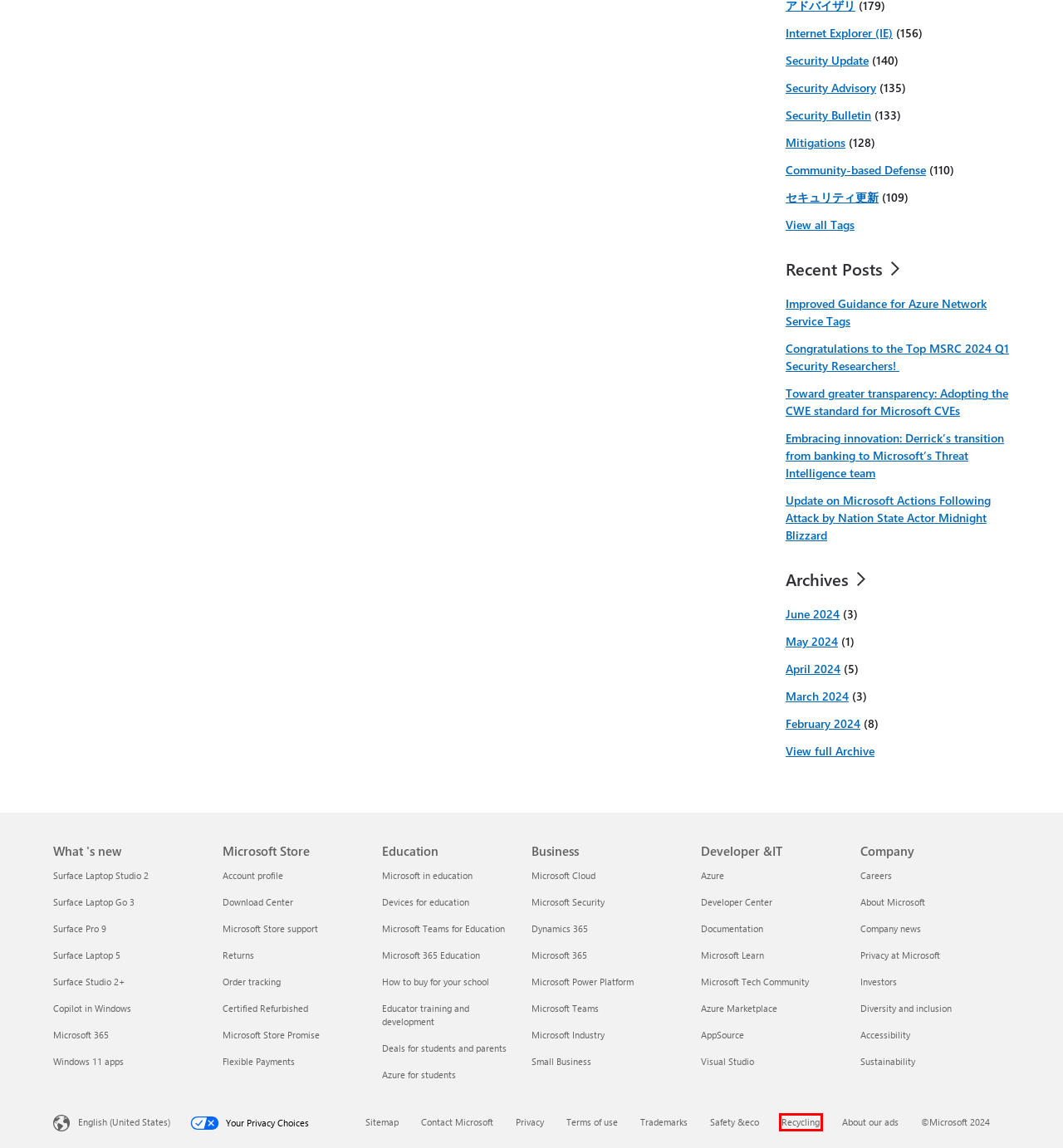Look at the given screenshot of a webpage with a red rectangle bounding box around a UI element. Pick the description that best matches the new webpage after clicking the element highlighted. The descriptions are:
A. Contact Us - Microsoft Support
B. End-of-life management and recycling | Microsoft Legal
C. Copilot in Windows & Other AI-Powered Features | Microsoft
D. Technology Solutions for Schools | Microsoft Education
E. Microsoft Teams for Schools and Students | Microsoft Education
F. Microsoft Investor Relations - Home Page
G. Microsoft Privacy Statement – Microsoft privacy
H. Technical documentation | Microsoft Learn

B